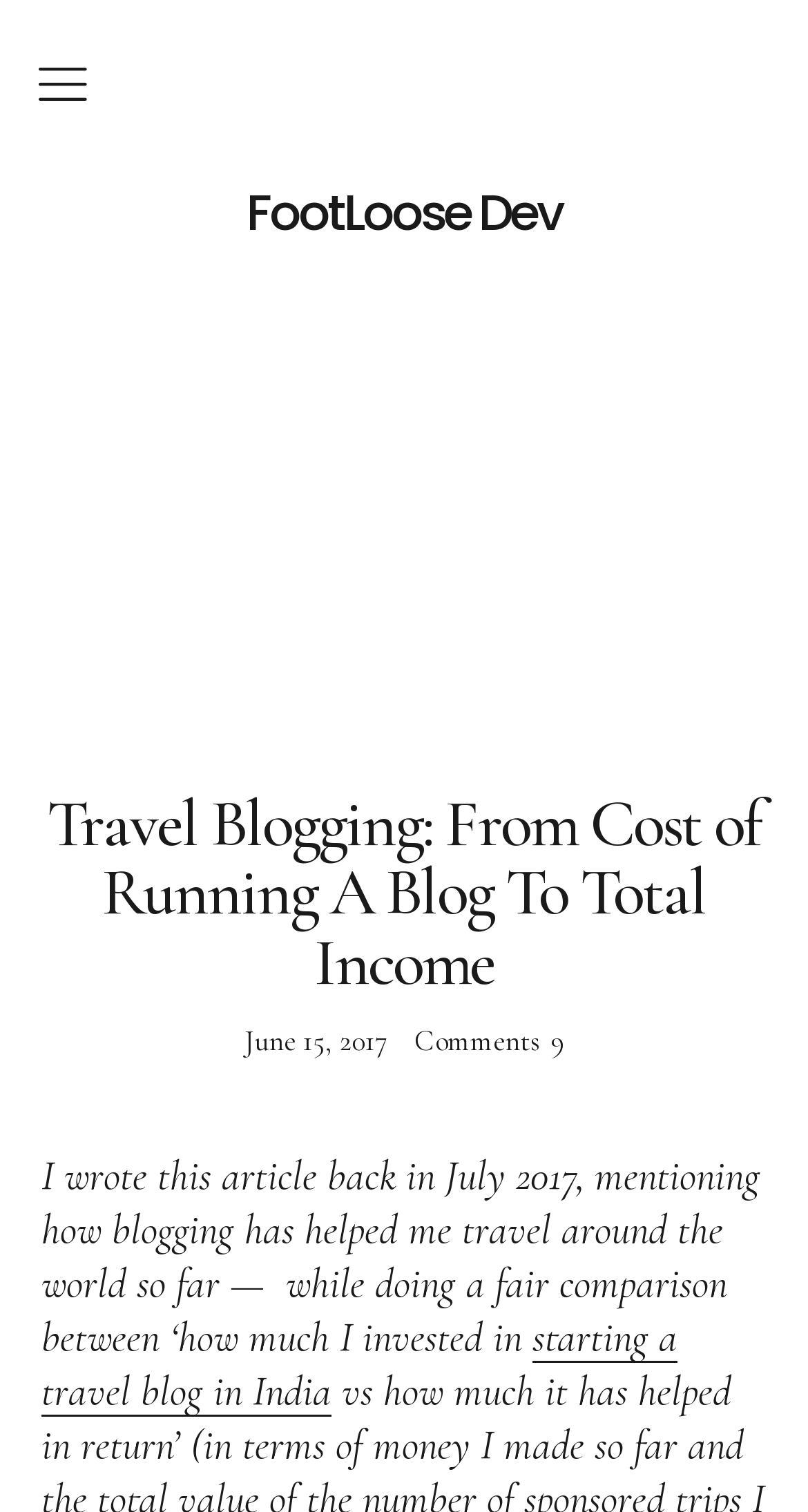Determine the bounding box coordinates of the clickable element to achieve the following action: 'Read 'Travel Inspiration''. Provide the coordinates as four float values between 0 and 1, formatted as [left, top, right, bottom].

[0.0, 0.26, 1.0, 0.296]